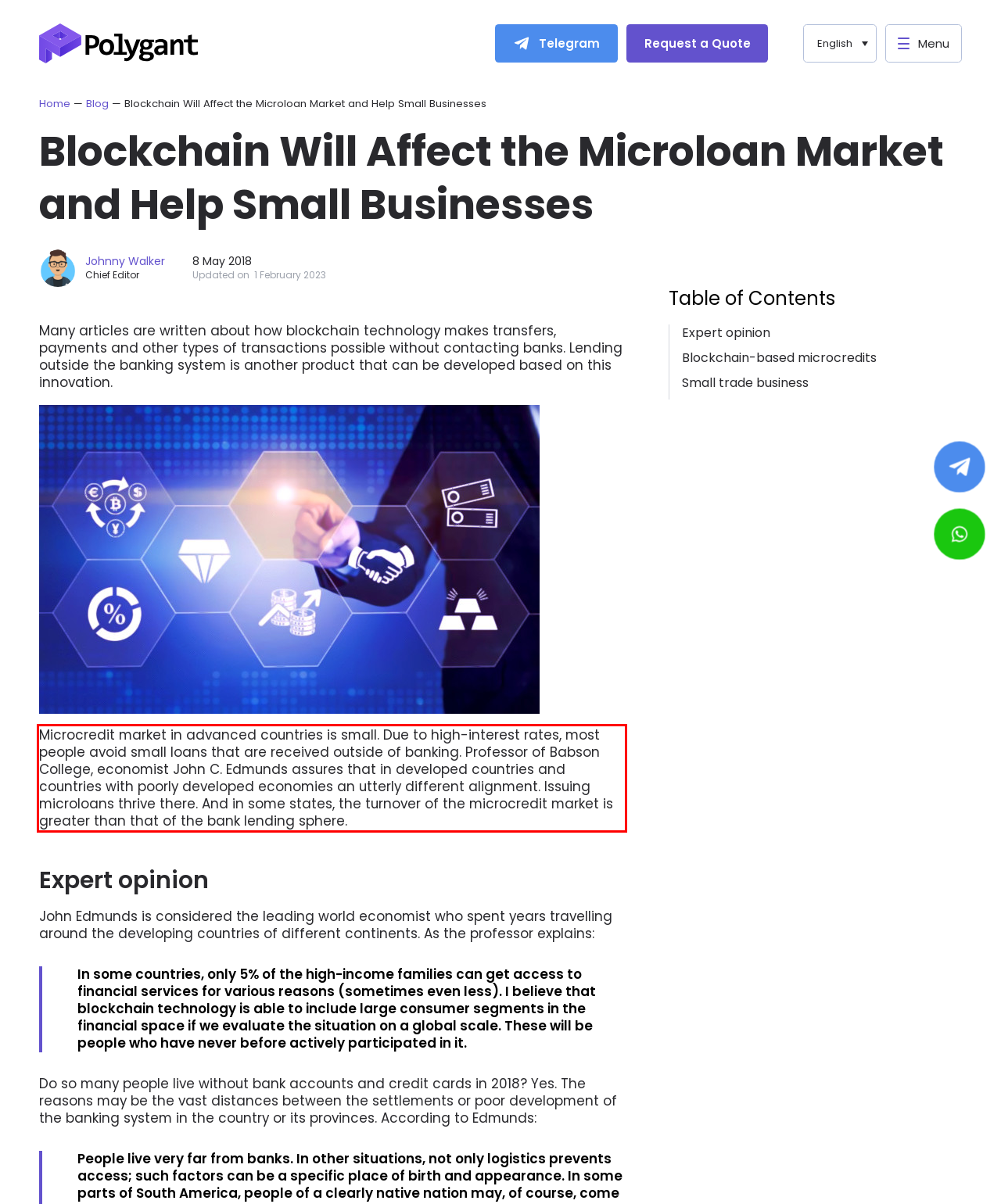You have a screenshot with a red rectangle around a UI element. Recognize and extract the text within this red bounding box using OCR.

Microcredit market in advanced countries is small. Due to high-interest rates, most people avoid small loans that are received outside of banking. Professor of Babson College, economist John C. Edmunds assures that in developed countries and countries with poorly developed economies an utterly different alignment. Issuing microloans thrive there. And in some states, the turnover of the microcredit market is greater than that of the bank lending sphere.